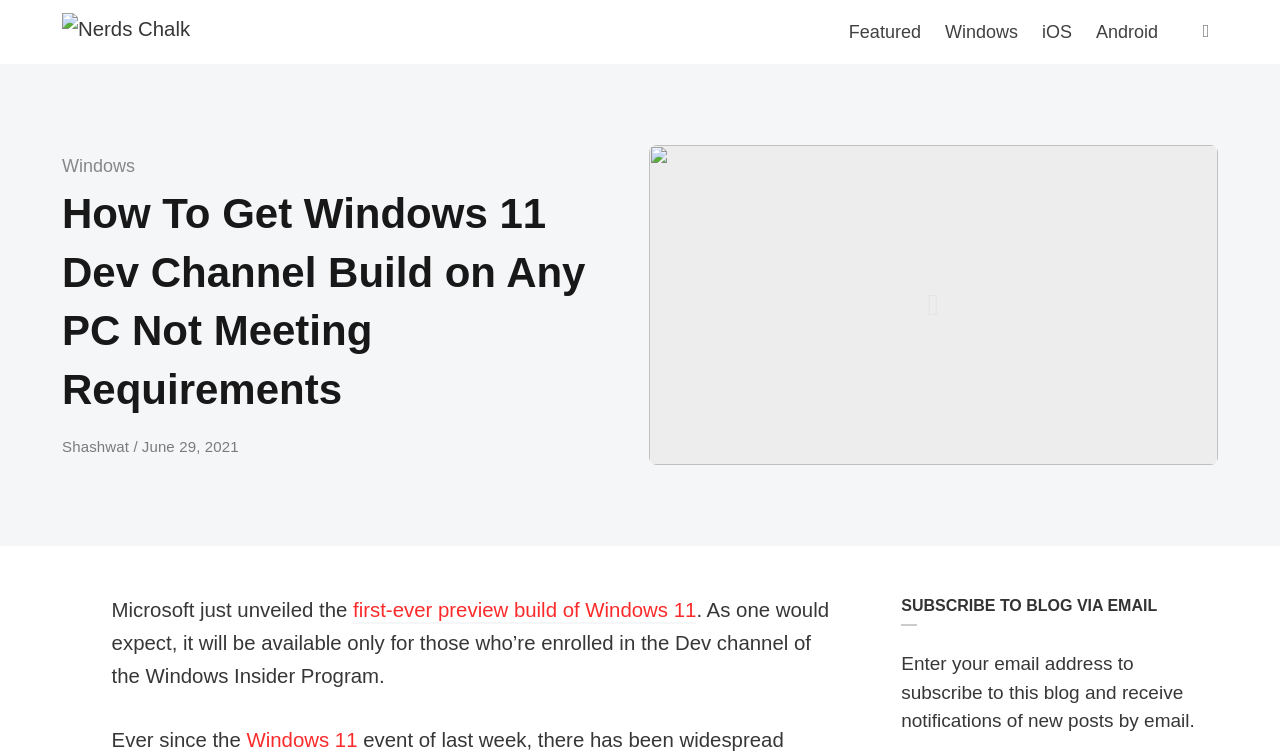Please respond to the question with a concise word or phrase:
When was the article published?

June 29, 2021